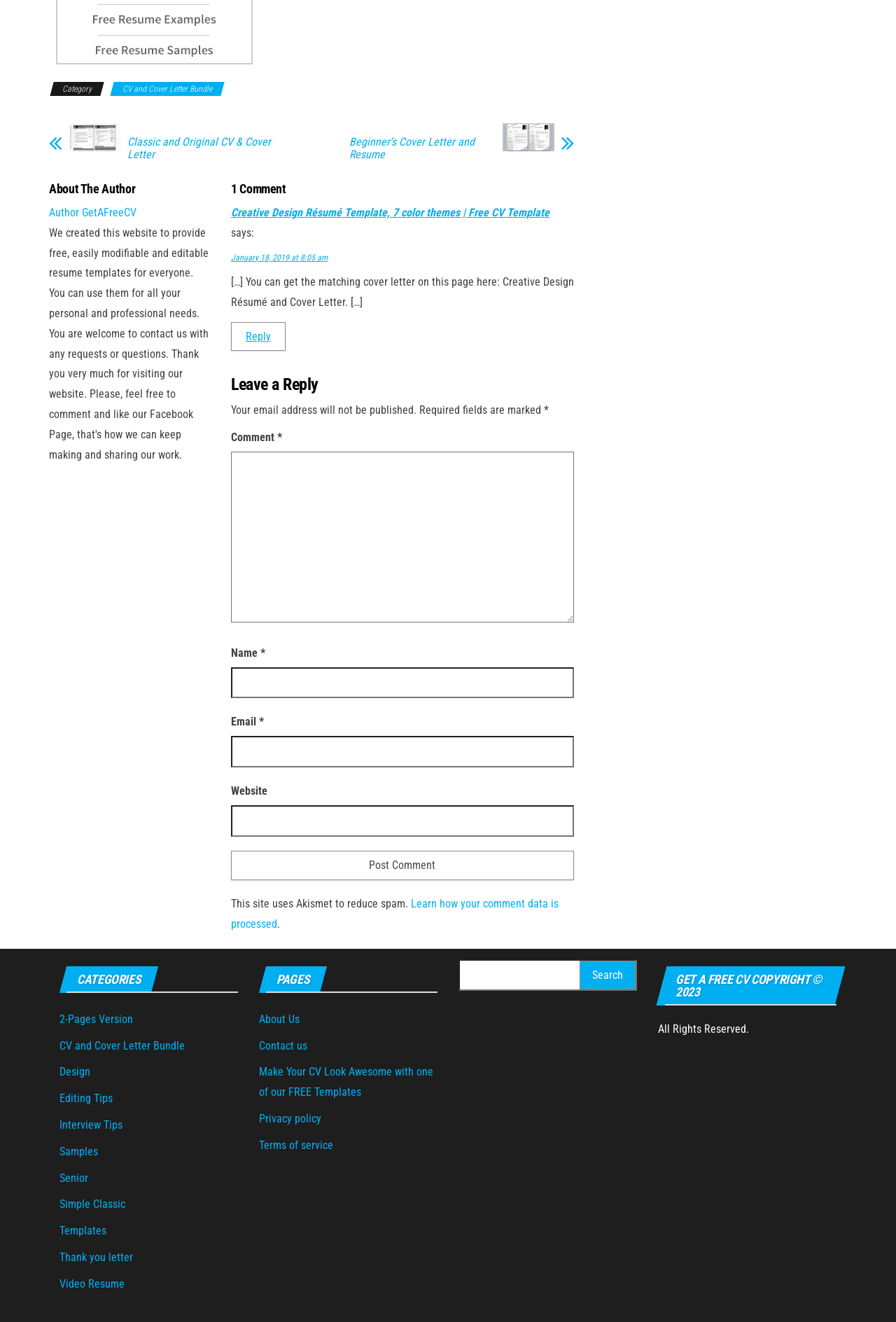Pinpoint the bounding box coordinates of the element that must be clicked to accomplish the following instruction: "Search for something". The coordinates should be in the format of four float numbers between 0 and 1, i.e., [left, top, right, bottom].

[0.512, 0.726, 0.711, 0.755]